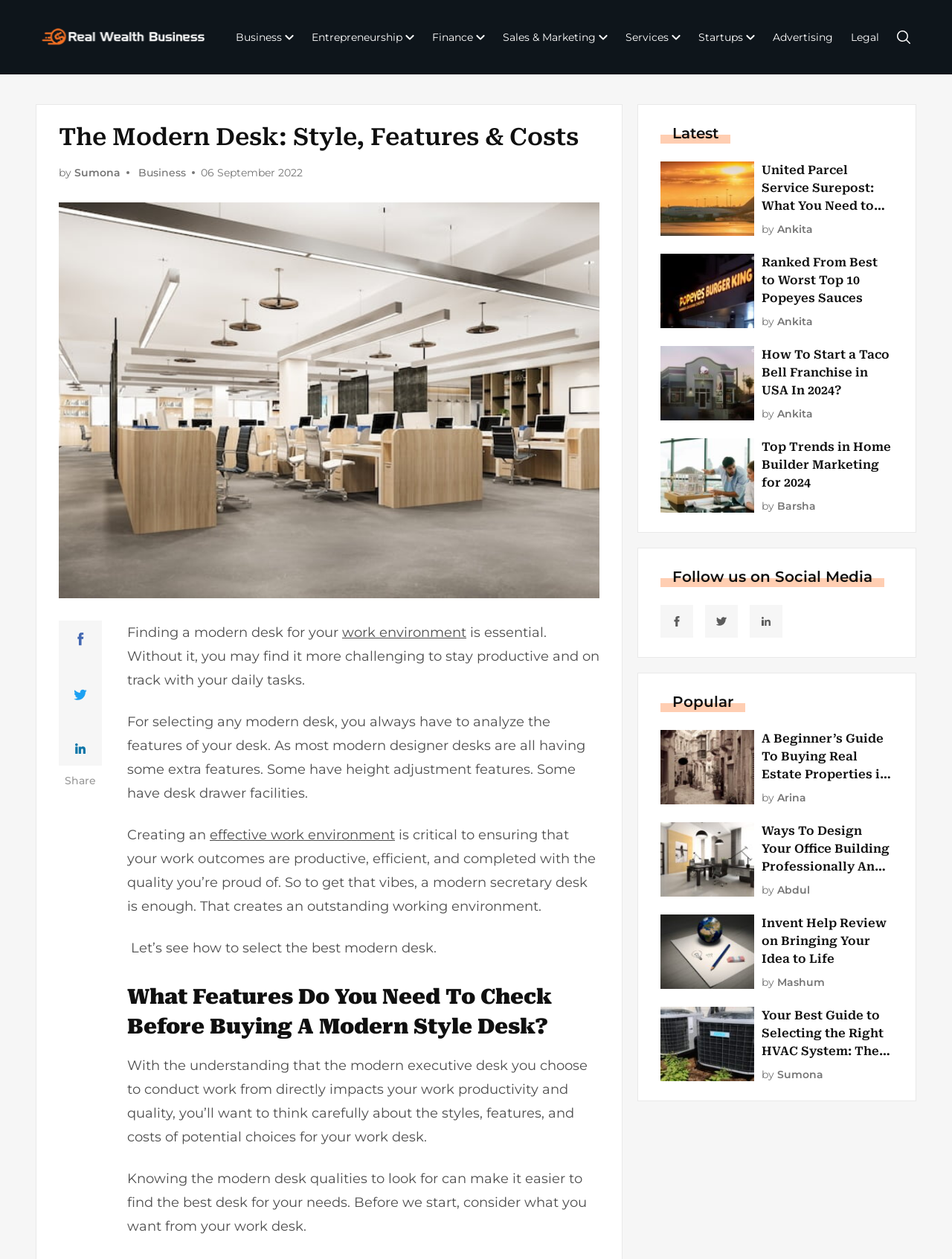Could you find the bounding box coordinates of the clickable area to complete this instruction: "Check the 'Latest' section"?

[0.694, 0.099, 0.767, 0.113]